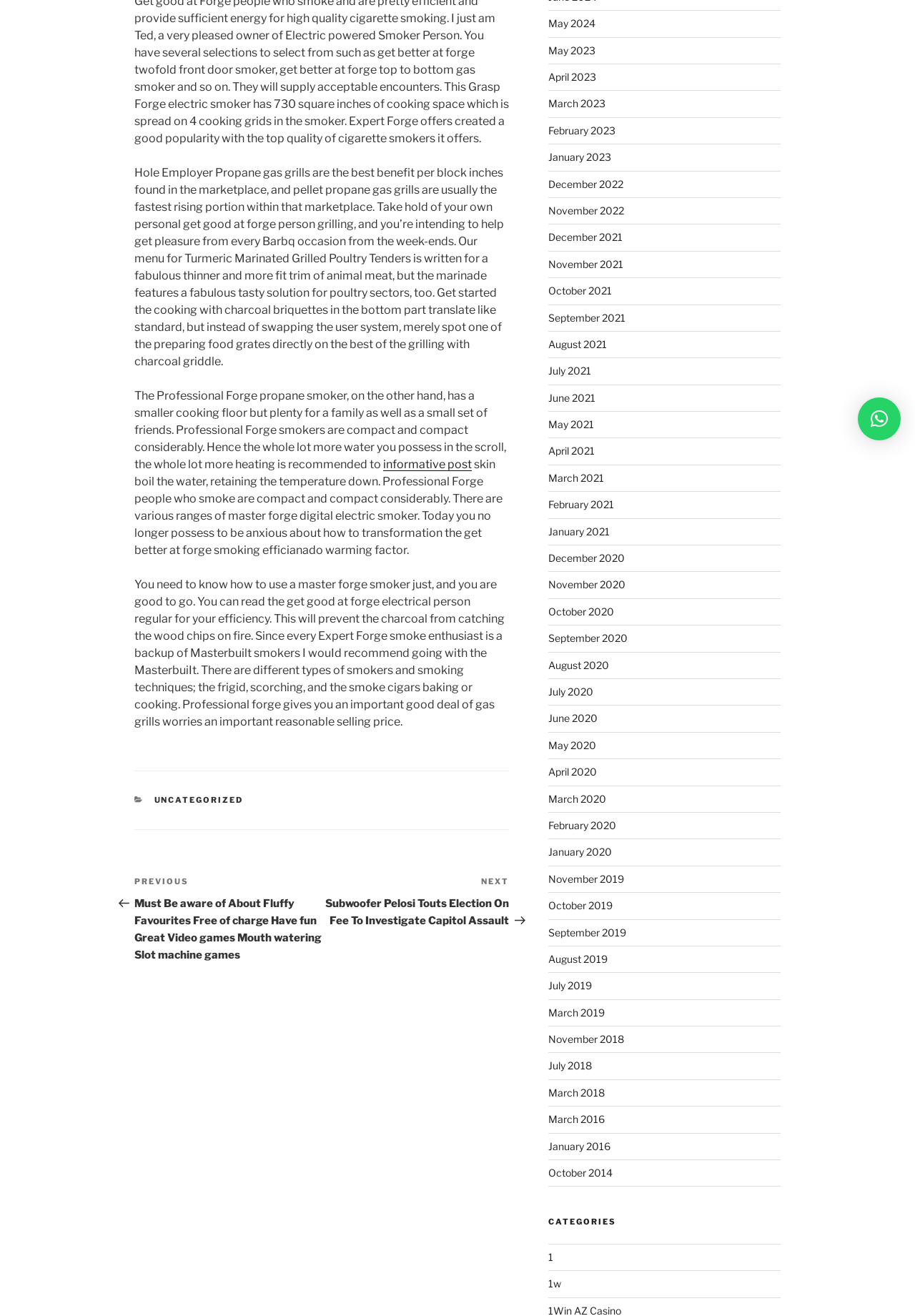Identify the bounding box for the UI element that is described as follows: "LinkedIn".

None